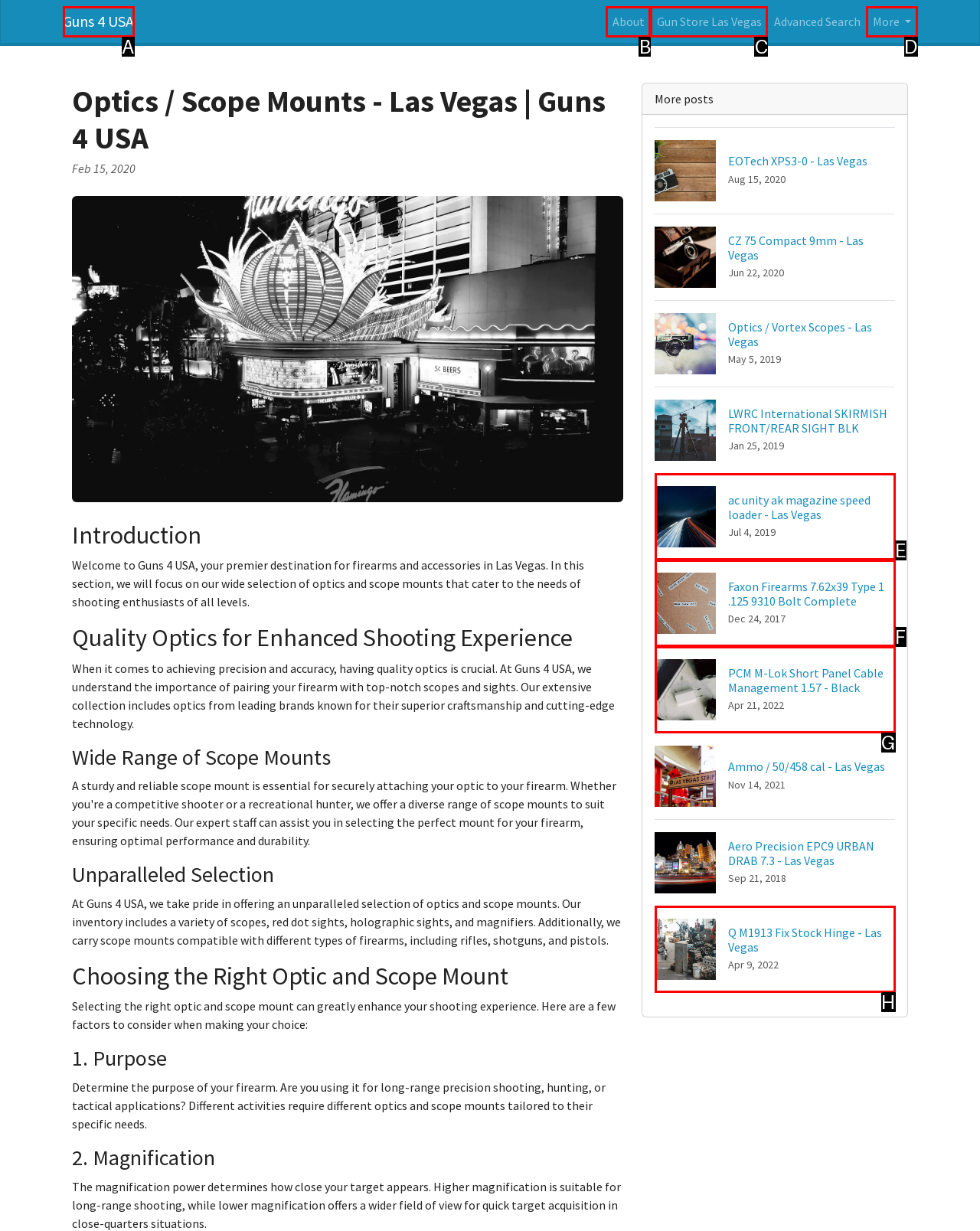Tell me which one HTML element I should click to complete the following task: Click on the 'More' button Answer with the option's letter from the given choices directly.

D